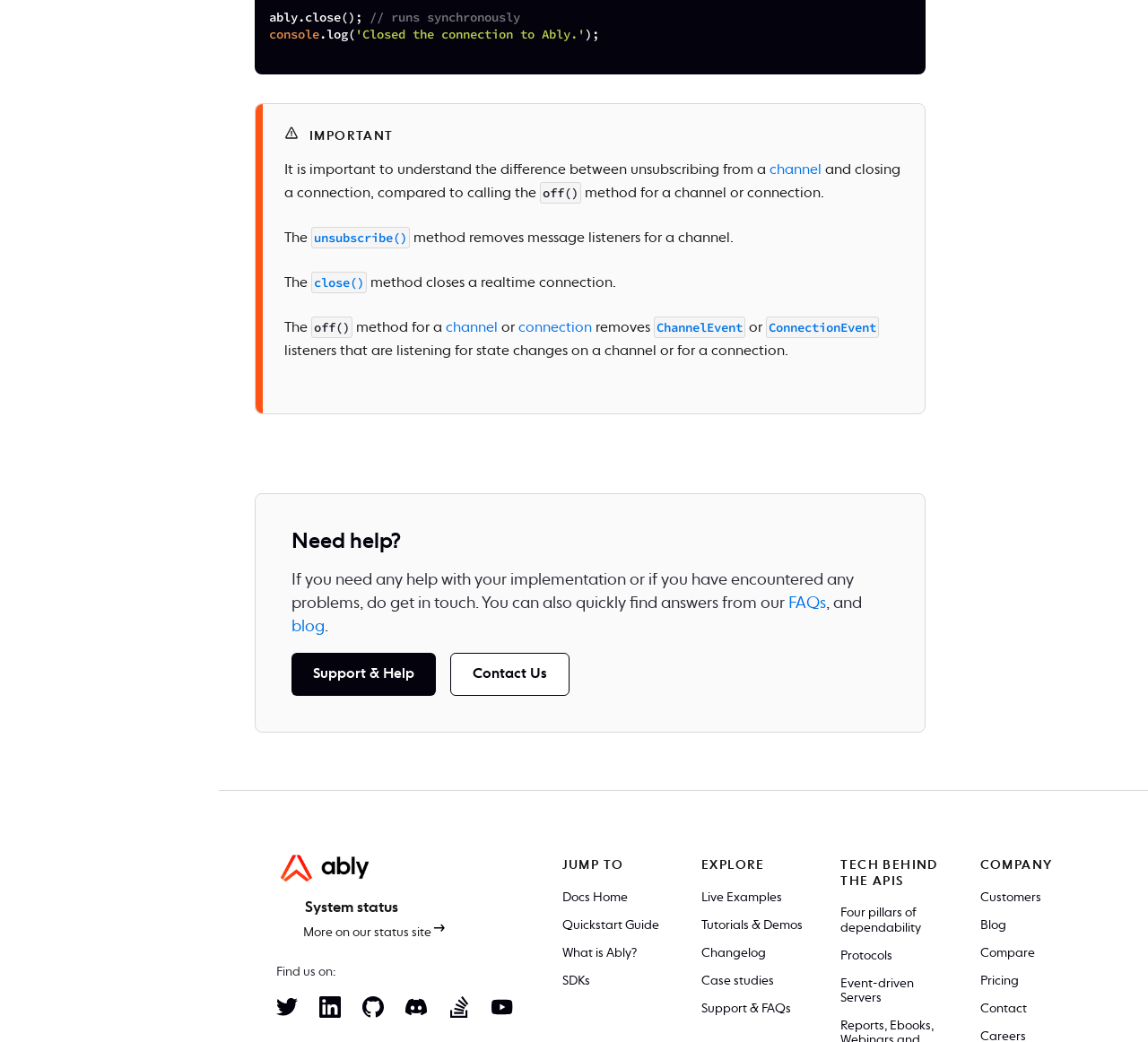Please identify the bounding box coordinates of the element I need to click to follow this instruction: "Visit the Ably blog".

[0.254, 0.594, 0.283, 0.61]